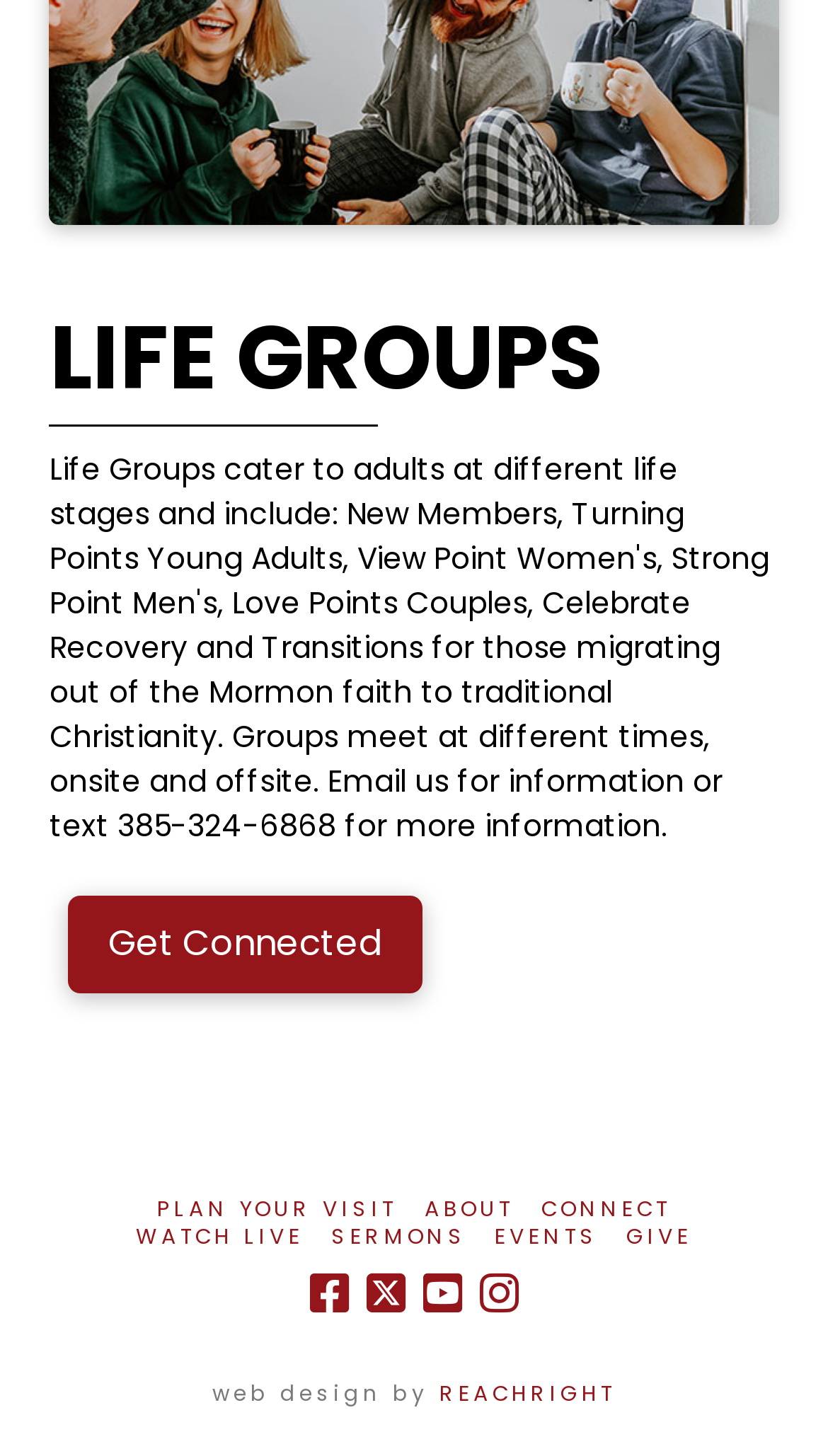Provide a brief response to the question below using one word or phrase:
What is the main topic of this webpage?

Life Groups